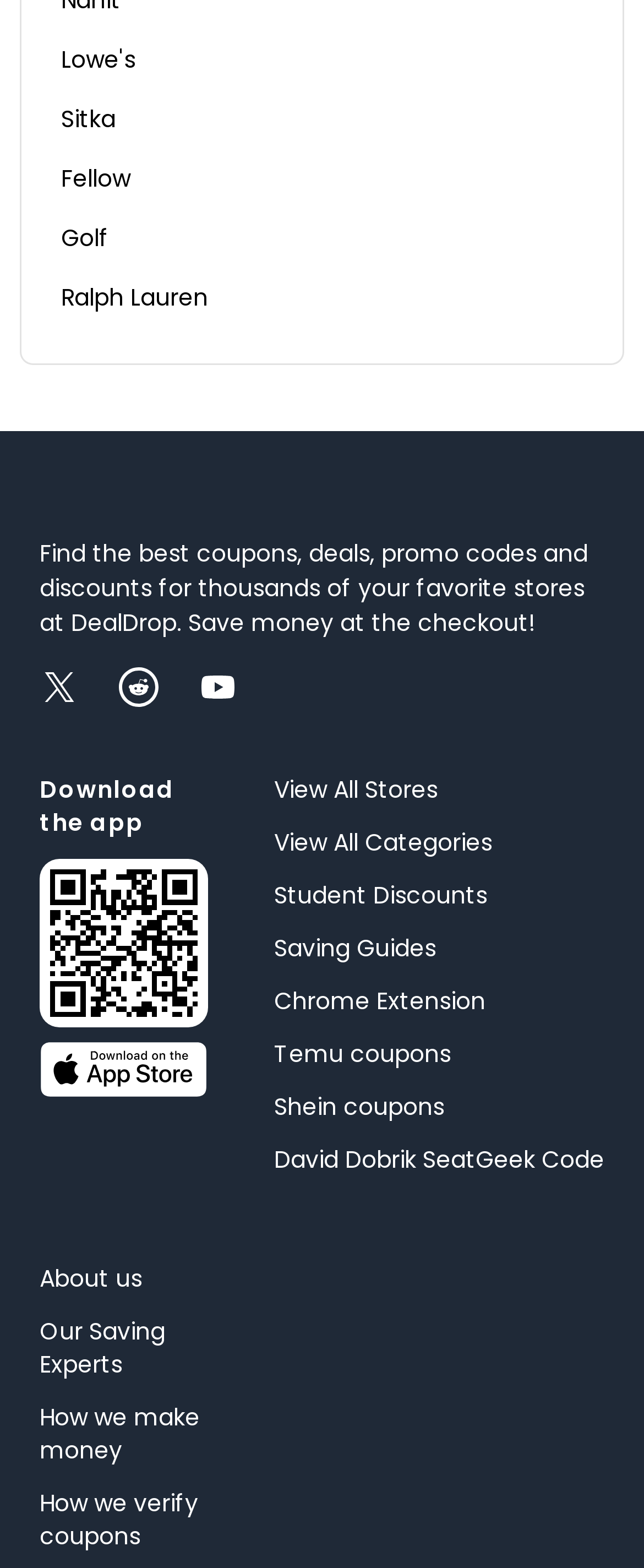What is the main purpose of this website?
Answer the question with a single word or phrase, referring to the image.

Find coupons and deals